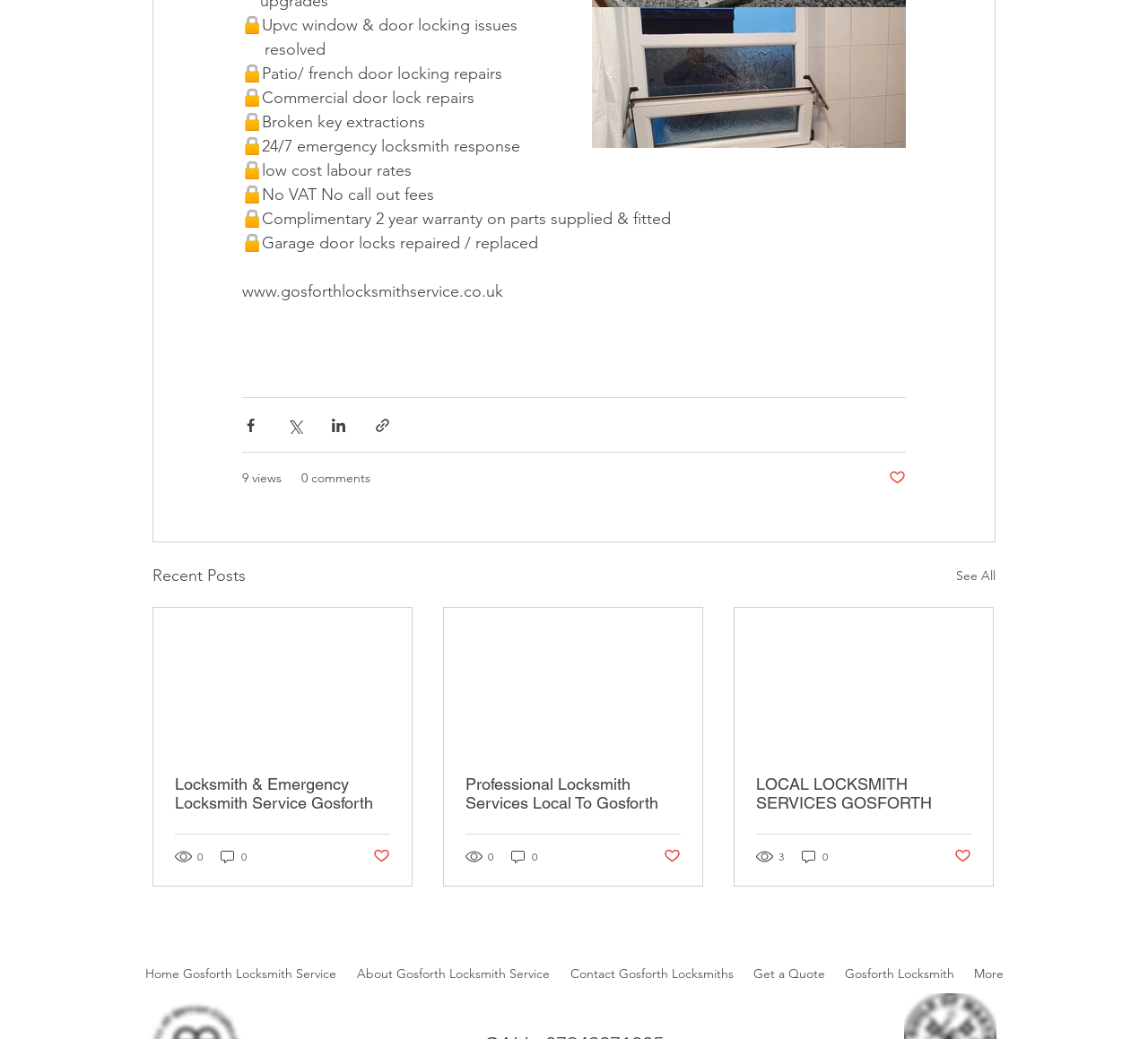Locate the bounding box coordinates of the clickable region to complete the following instruction: "Contact Gosforth locksmiths."

[0.488, 0.915, 0.648, 0.959]